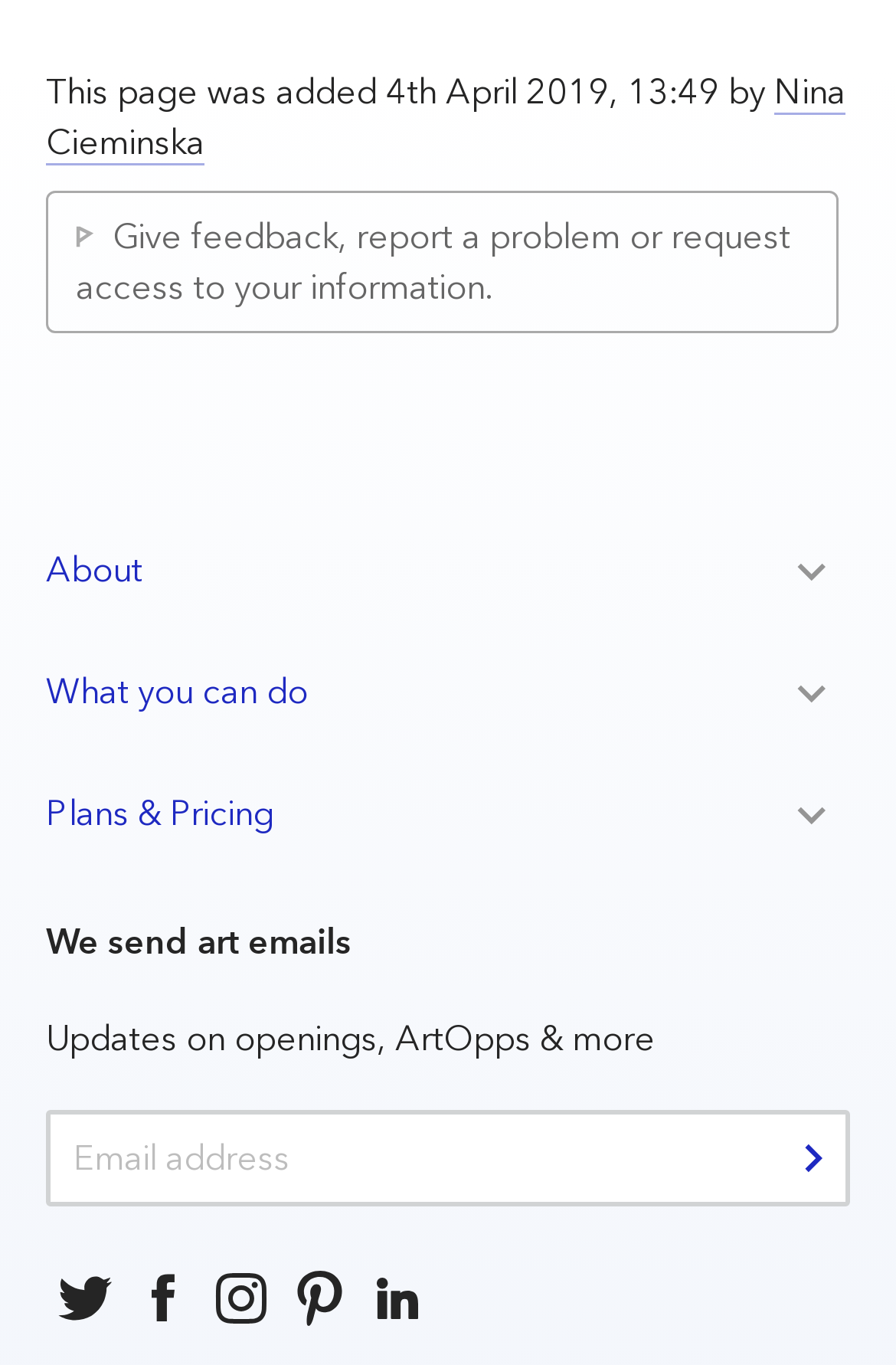Determine the bounding box coordinates of the area to click in order to meet this instruction: "Click on the link to view Nina Cieminska's profile".

[0.051, 0.053, 0.944, 0.122]